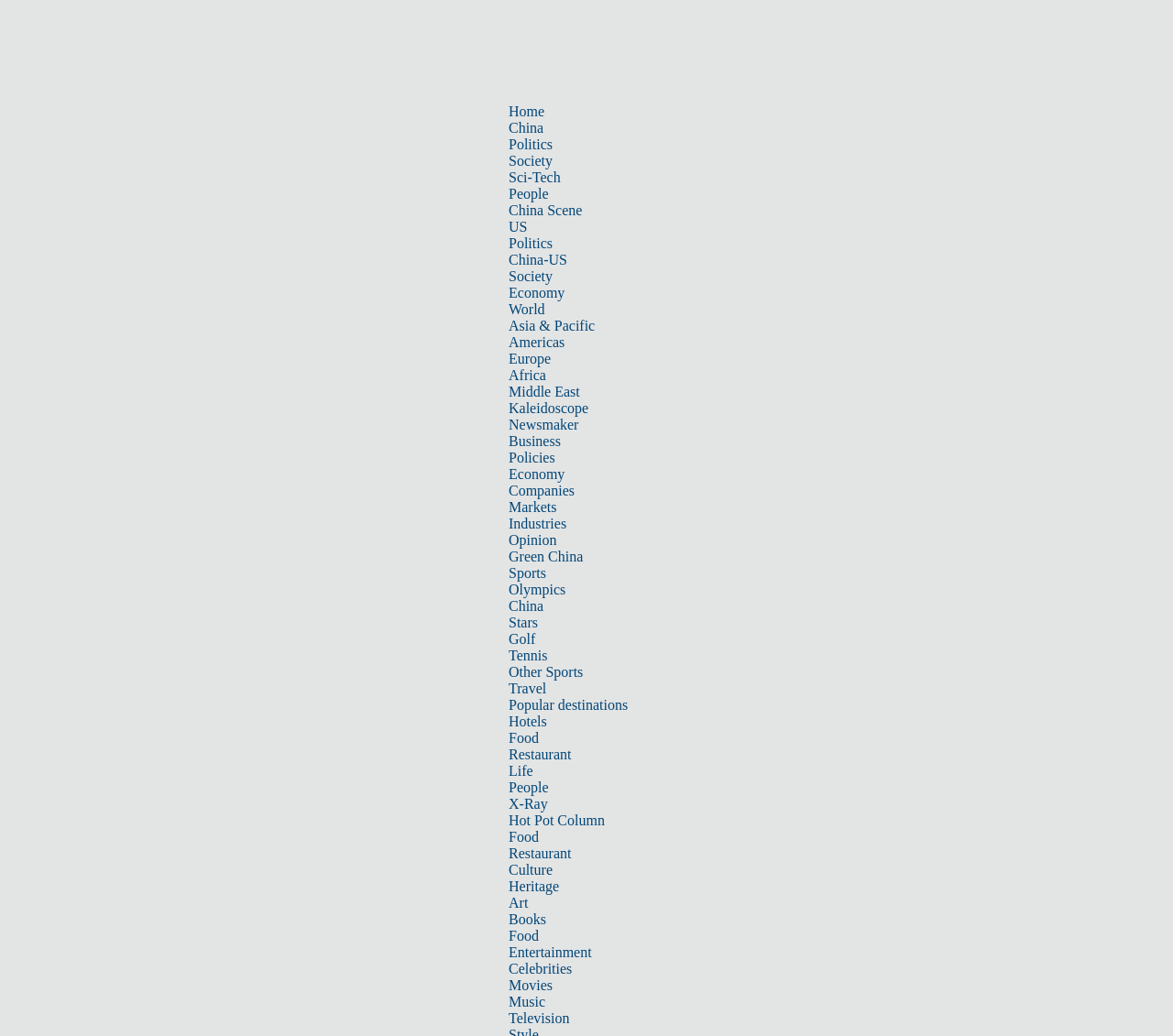Can you find the bounding box coordinates for the element to click on to achieve the instruction: "Click on the 'Kaleidoscope' link"?

[0.434, 0.386, 0.502, 0.401]